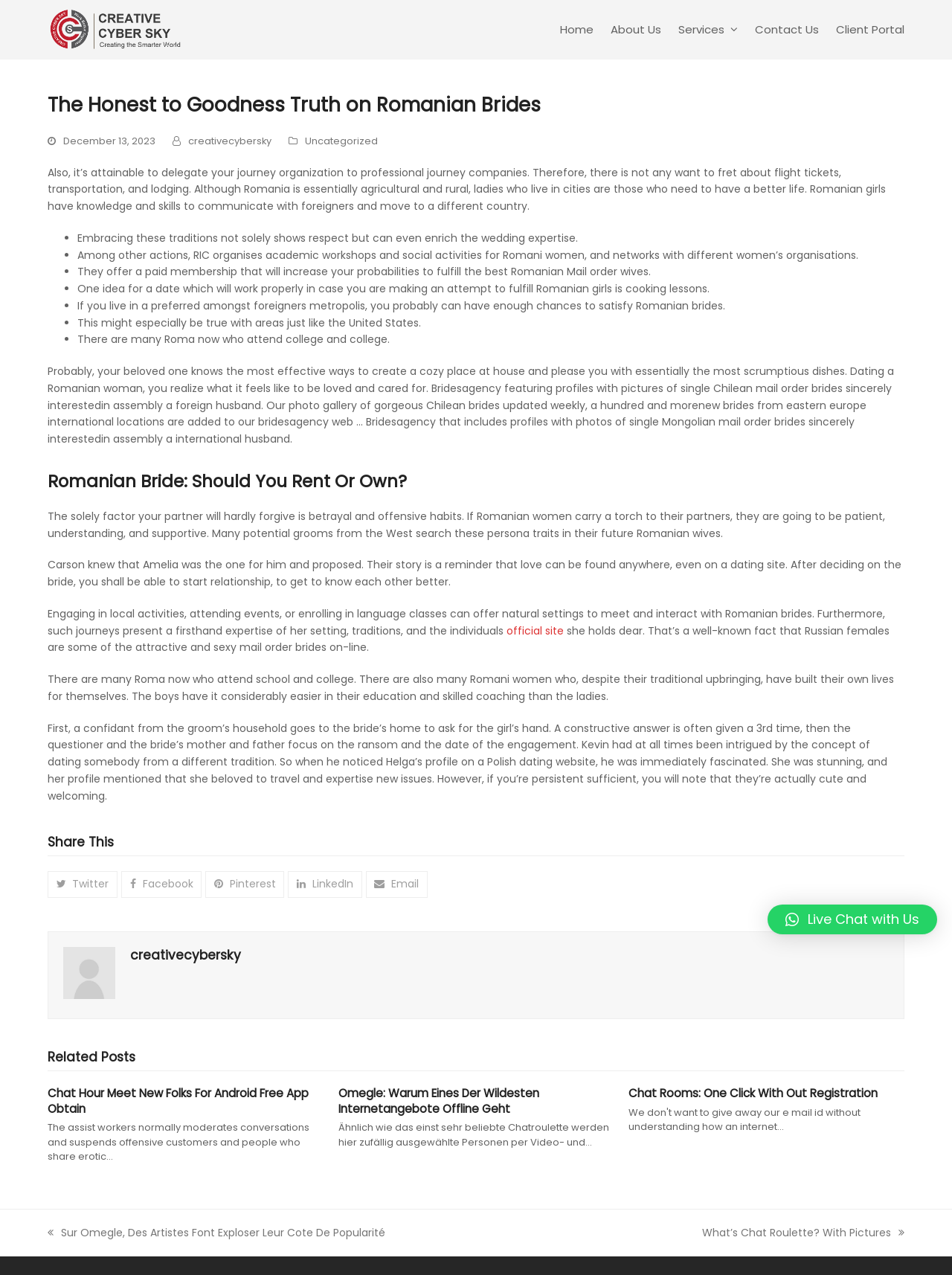Identify the bounding box coordinates of the HTML element based on this description: "alt="Creative Cyber Sky"".

[0.05, 0.017, 0.193, 0.028]